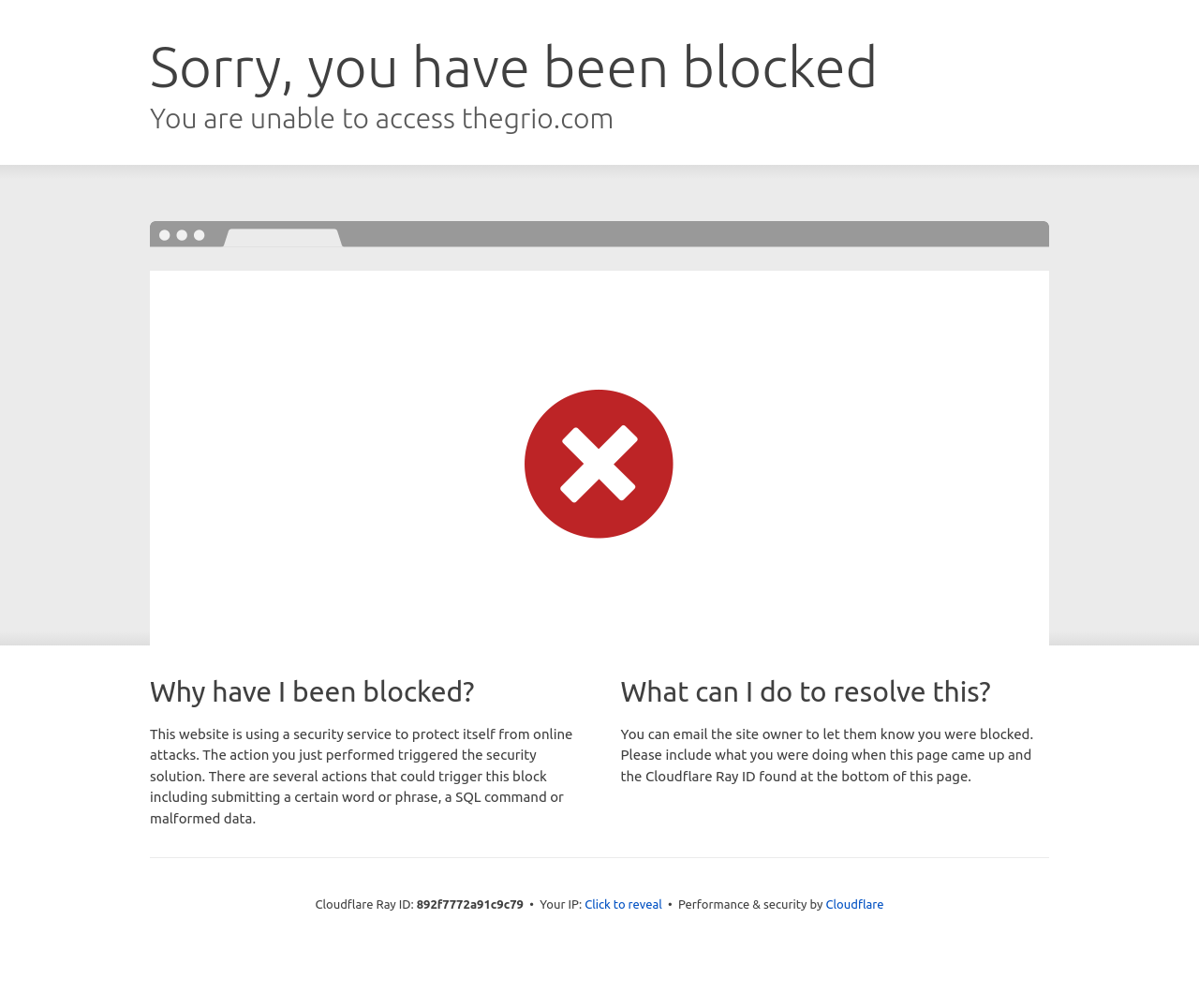Using the provided description title="Violet Quartz Wellness Studio", find the bounding box coordinates for the UI element. Provide the coordinates in (top-left x, top-left y, bottom-right x, bottom-right y) format, ensuring all values are between 0 and 1.

None